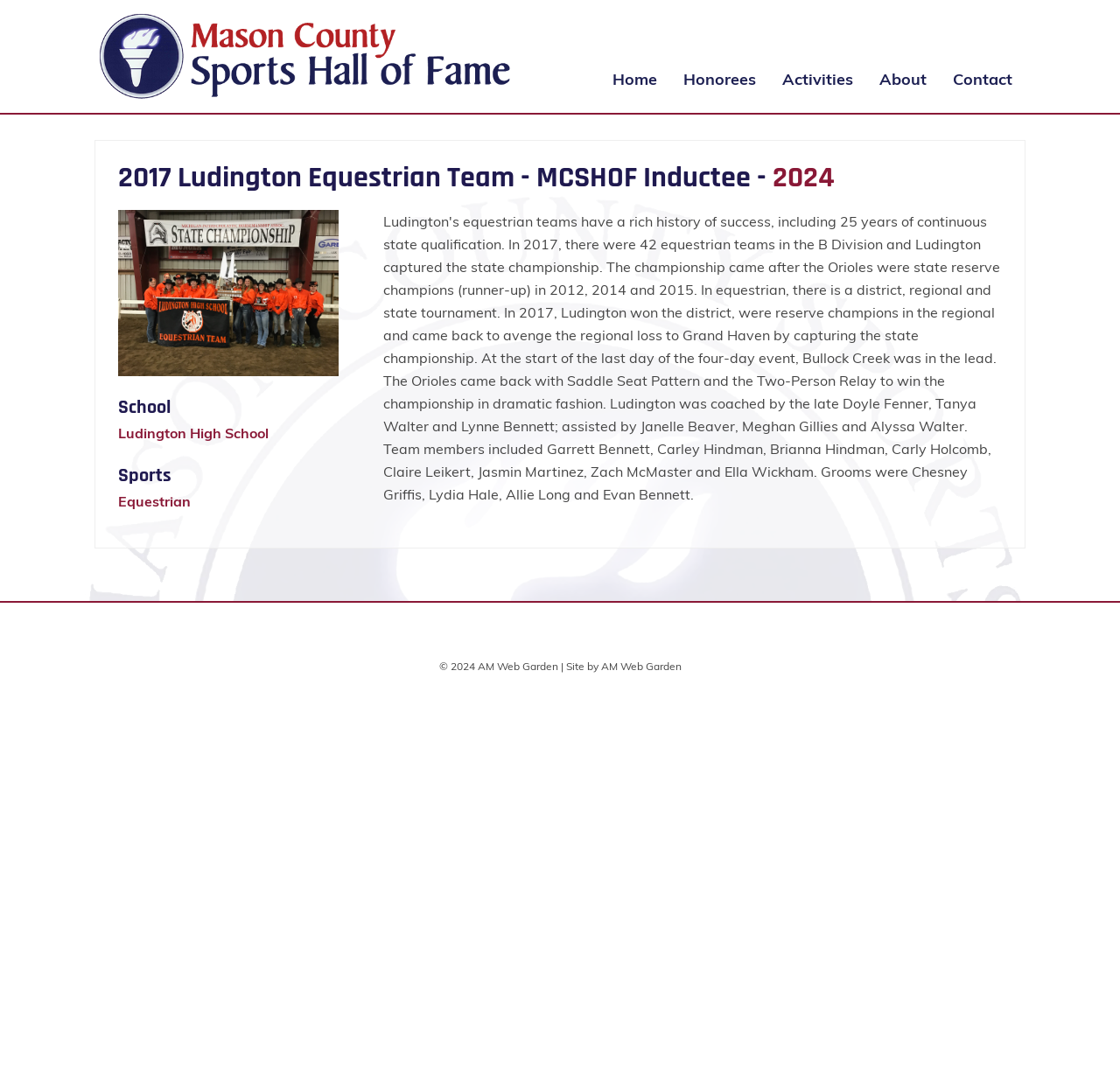Determine the bounding box for the described HTML element: "AM Web Garden". Ensure the coordinates are four float numbers between 0 and 1 in the format [left, top, right, bottom].

[0.536, 0.609, 0.608, 0.621]